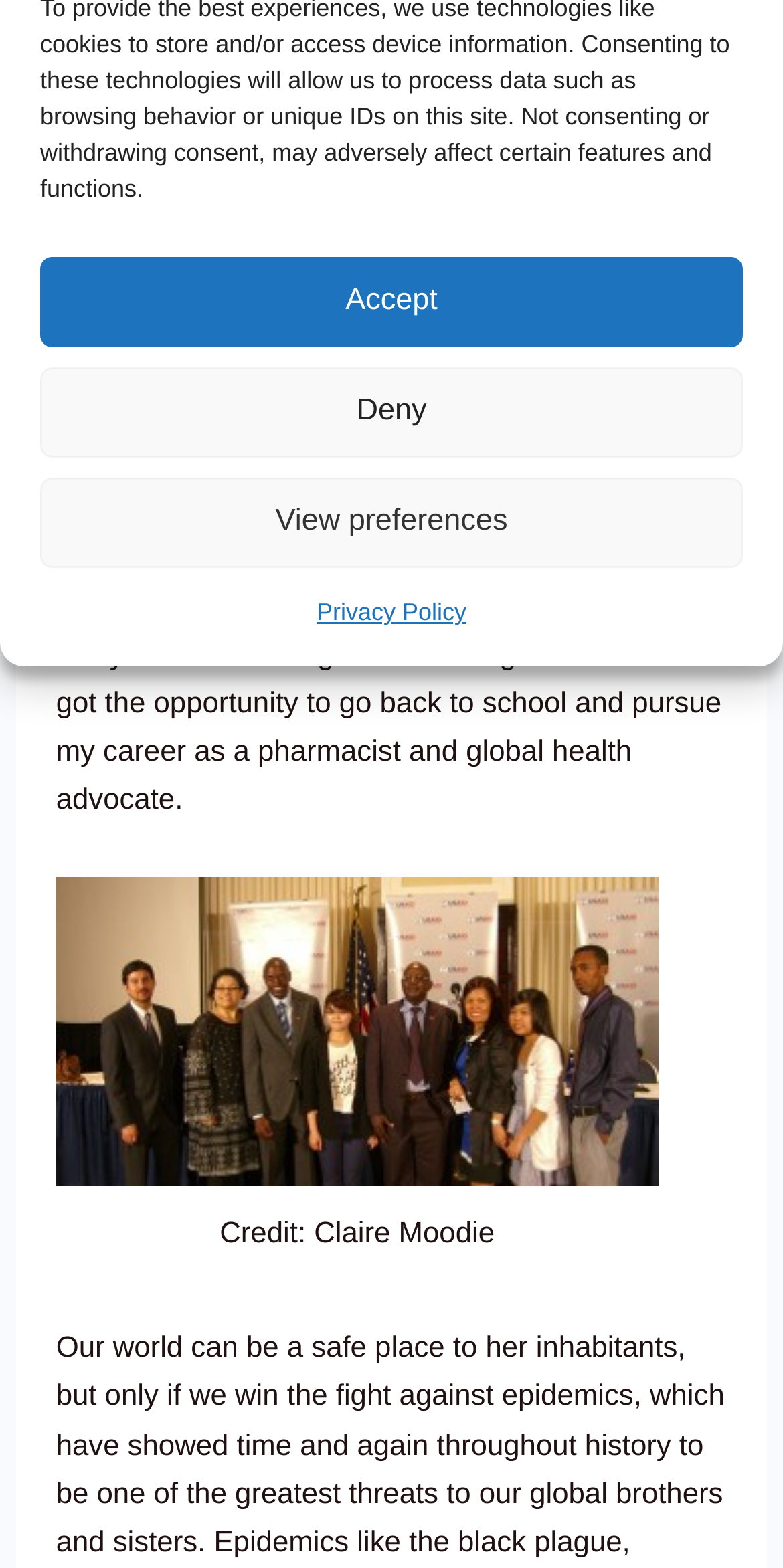Locate the UI element described by parent_node: Credit: Claire Moodie in the provided webpage screenshot. Return the bounding box coordinates in the format (top-left x, top-left y, bottom-right x, bottom-right y), ensuring all values are between 0 and 1.

[0.071, 0.559, 0.841, 0.756]